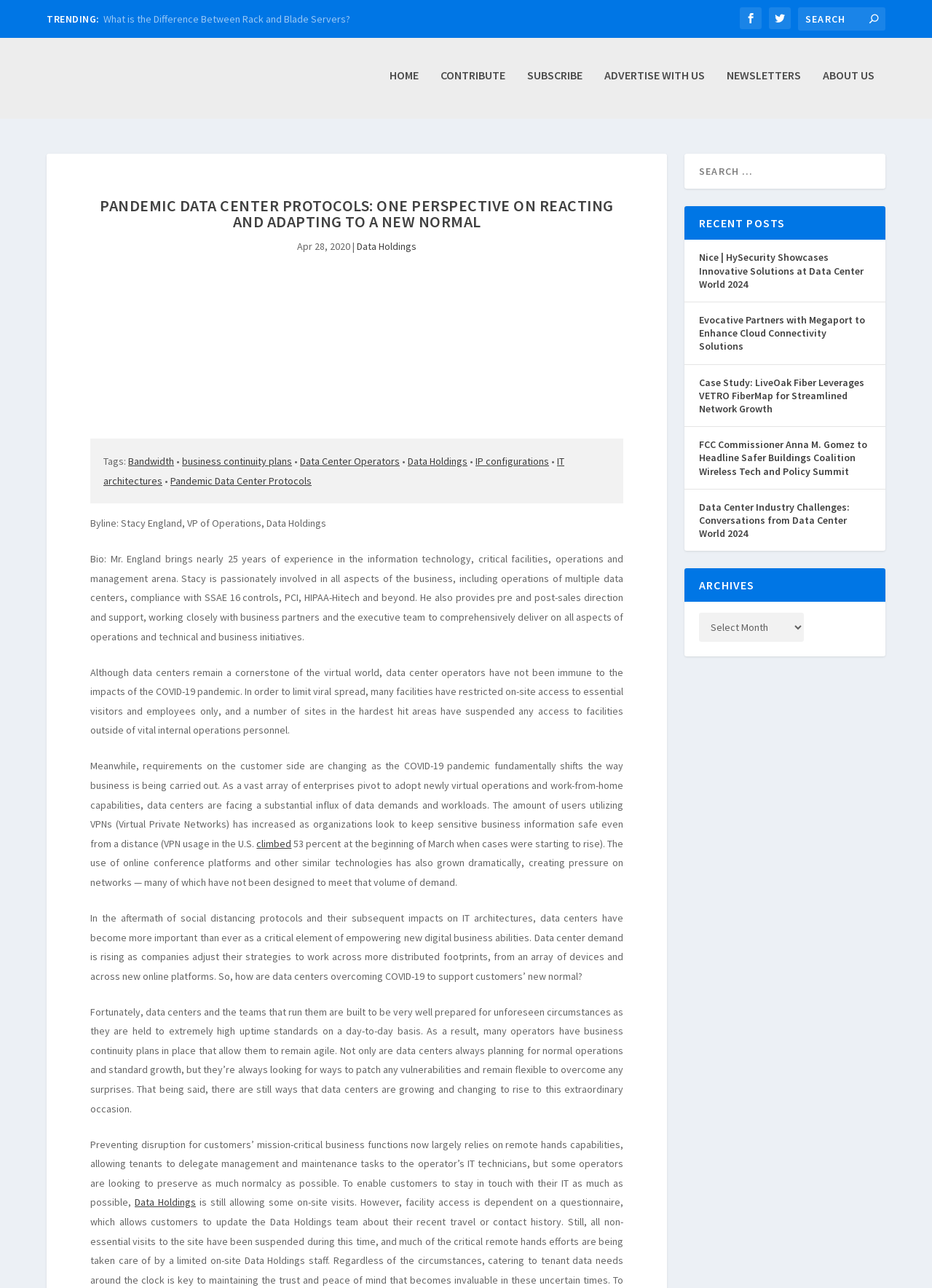What is the main heading displayed on the webpage? Please provide the text.

PANDEMIC DATA CENTER PROTOCOLS: ONE PERSPECTIVE ON REACTING AND ADAPTING TO A NEW NORMAL